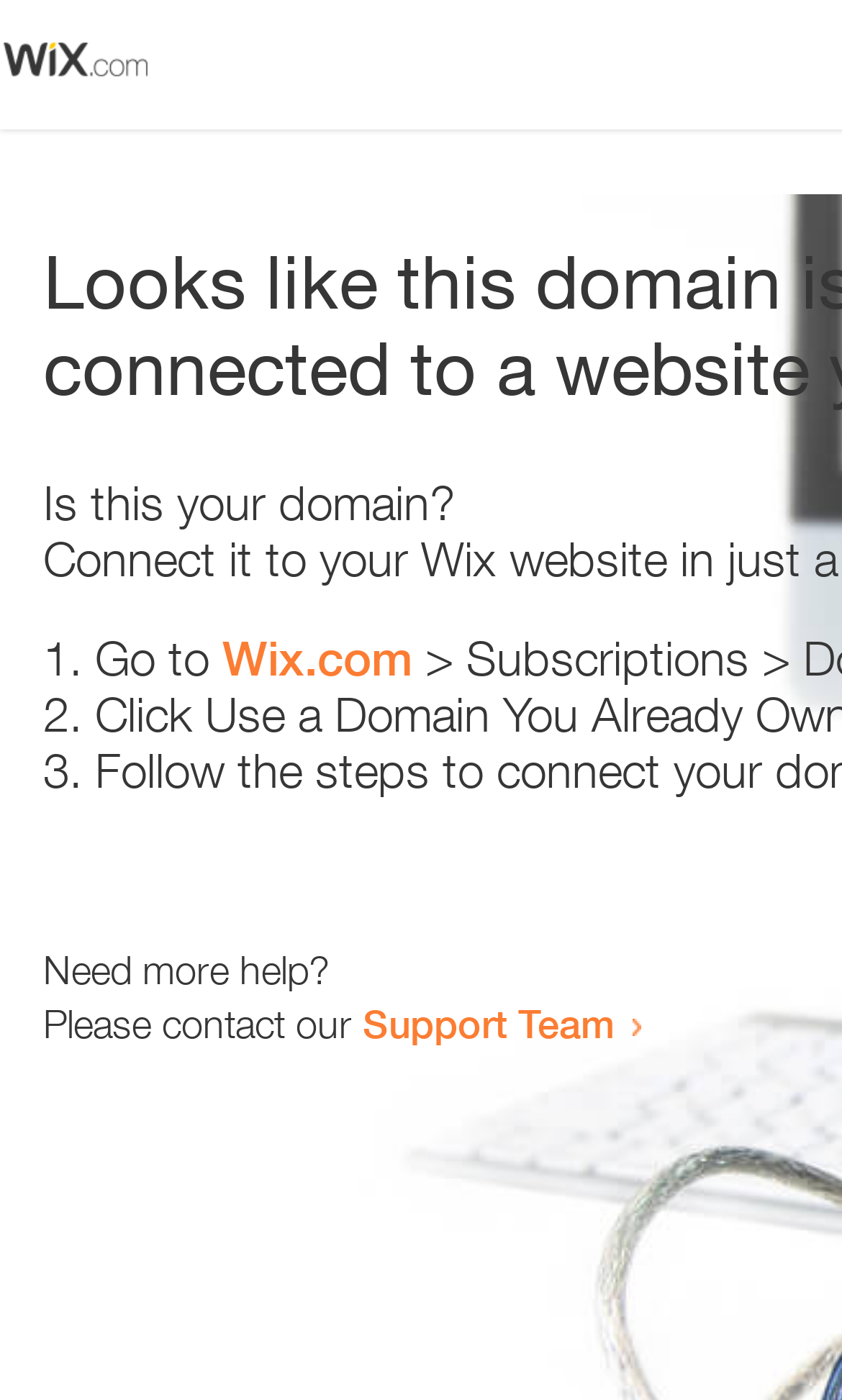Please respond to the question with a concise word or phrase:
How many list markers are present?

3